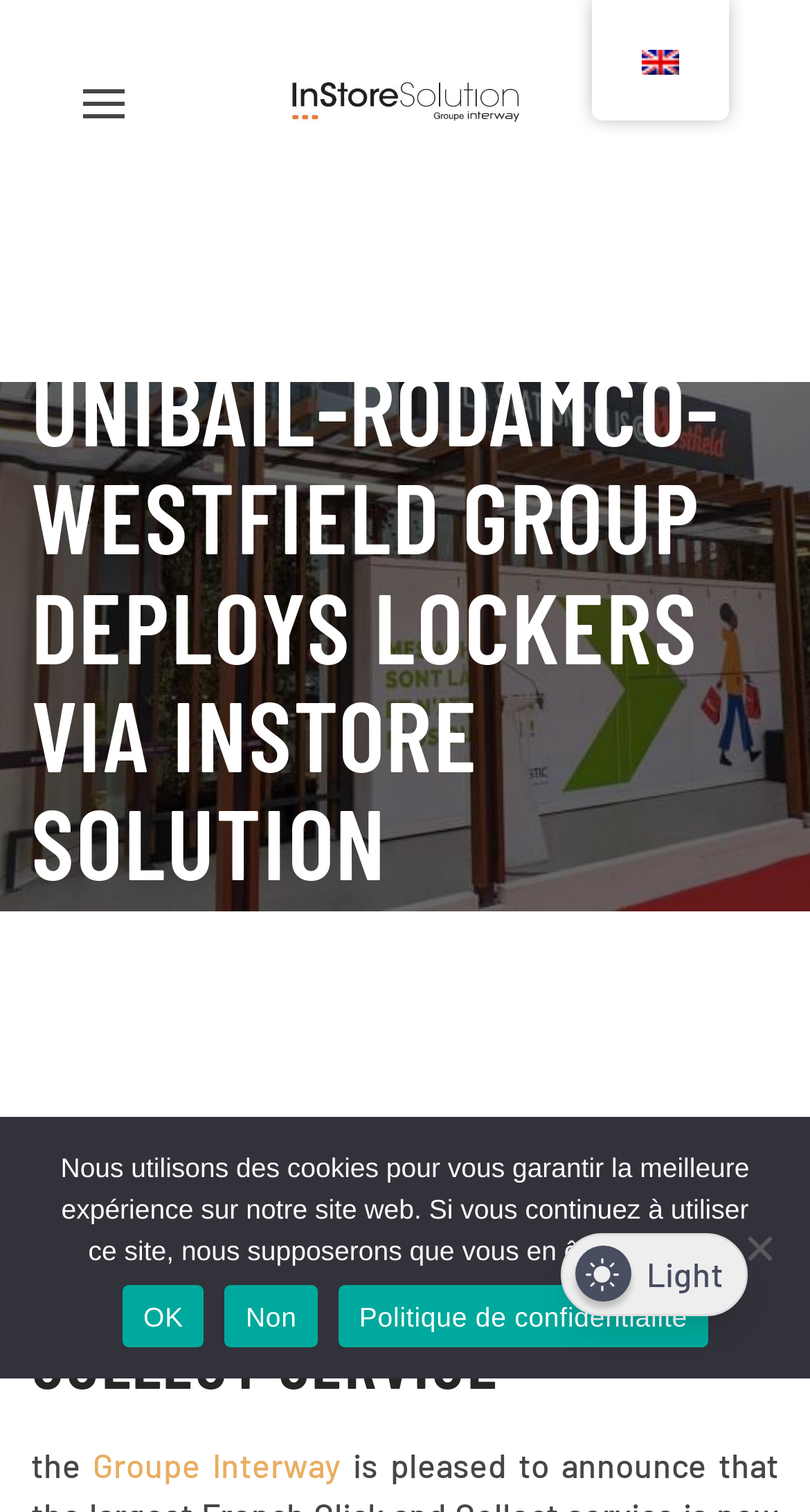What language is the website currently set to?
Based on the image, respond with a single word or phrase.

English